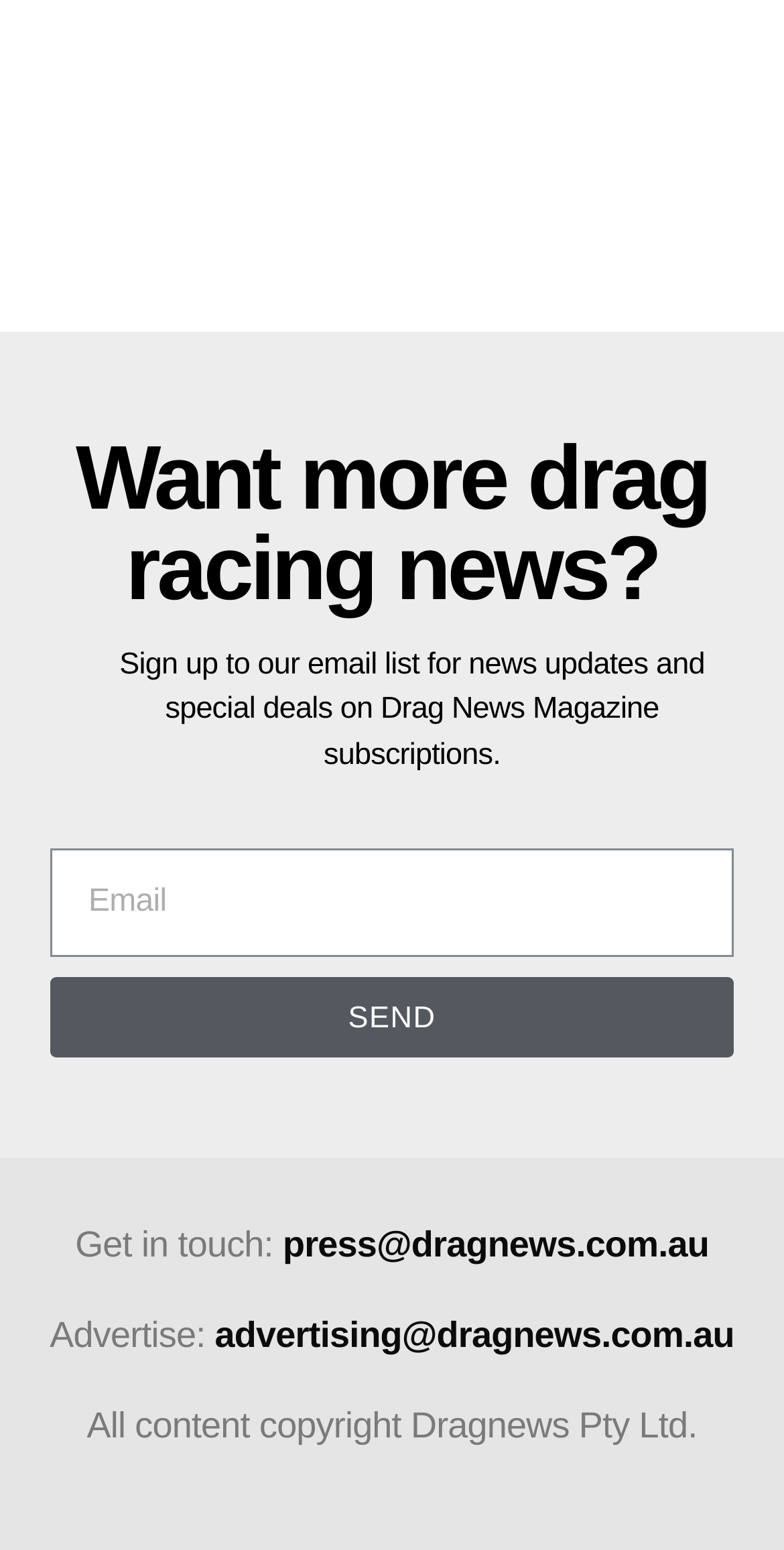Locate the UI element that matches the description press@dragnews.com.au in the webpage screenshot. Return the bounding box coordinates in the format (top-left x, top-left y, bottom-right x, bottom-right y), with values ranging from 0 to 1.

[0.361, 0.79, 0.904, 0.816]